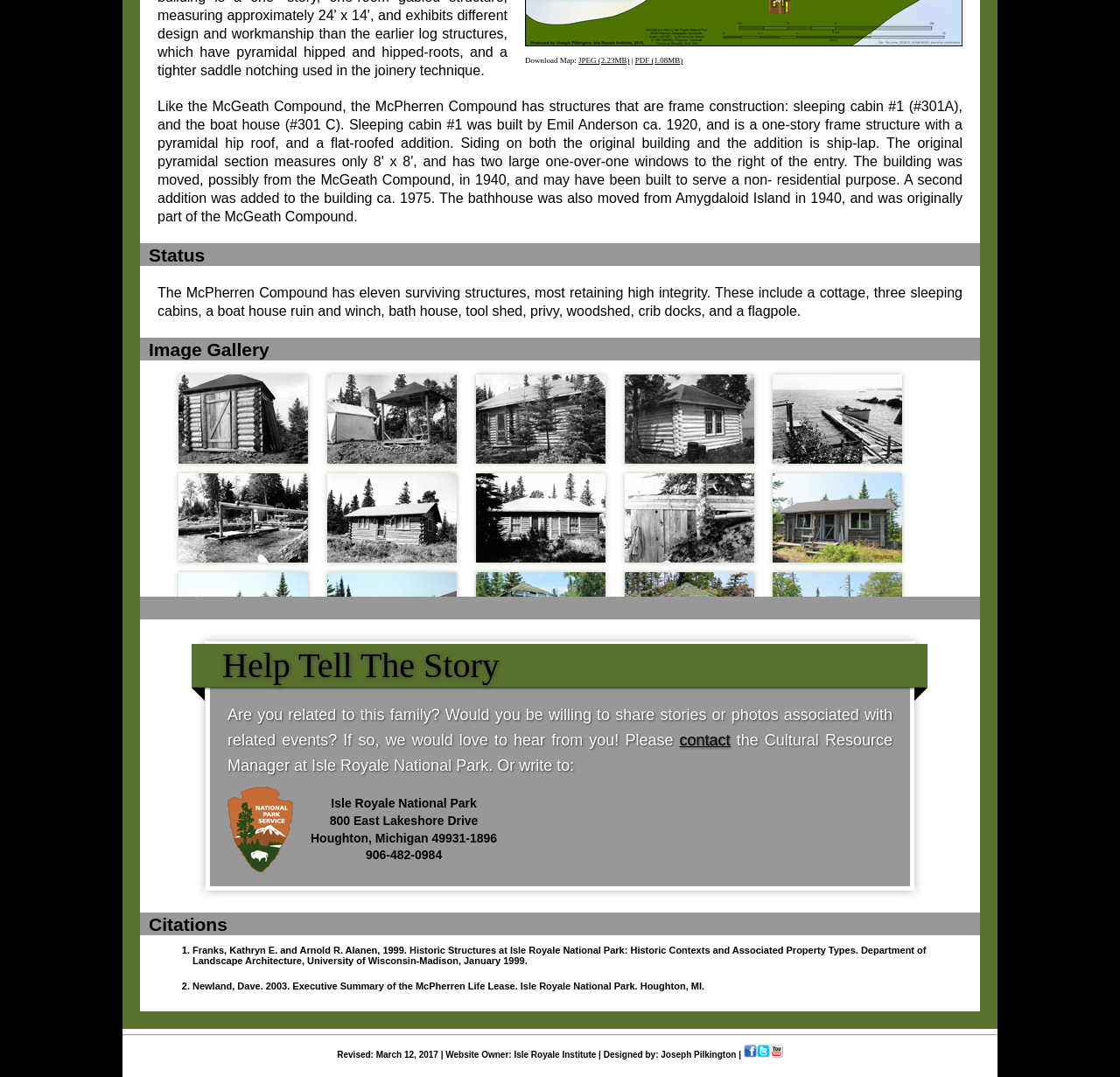Locate the bounding box coordinates of the element that should be clicked to fulfill the instruction: "View McPherren Log Store House image".

[0.16, 0.347, 0.275, 0.43]